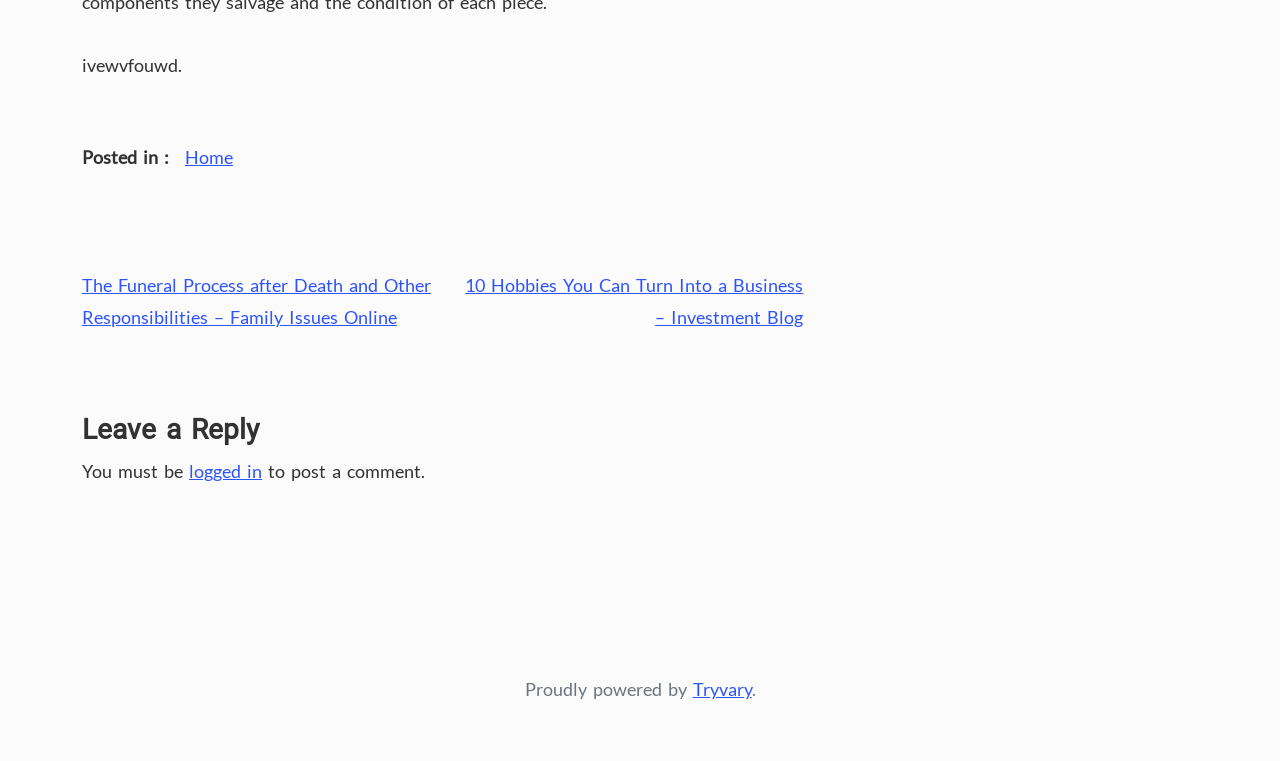How many sections are available in the footer?
Provide an in-depth answer to the question, covering all aspects.

In the footer section, there are two sections: one with the text 'Posted in :' and another with the text 'Proudly powered by Tryvary'. Therefore, the answer is 2.